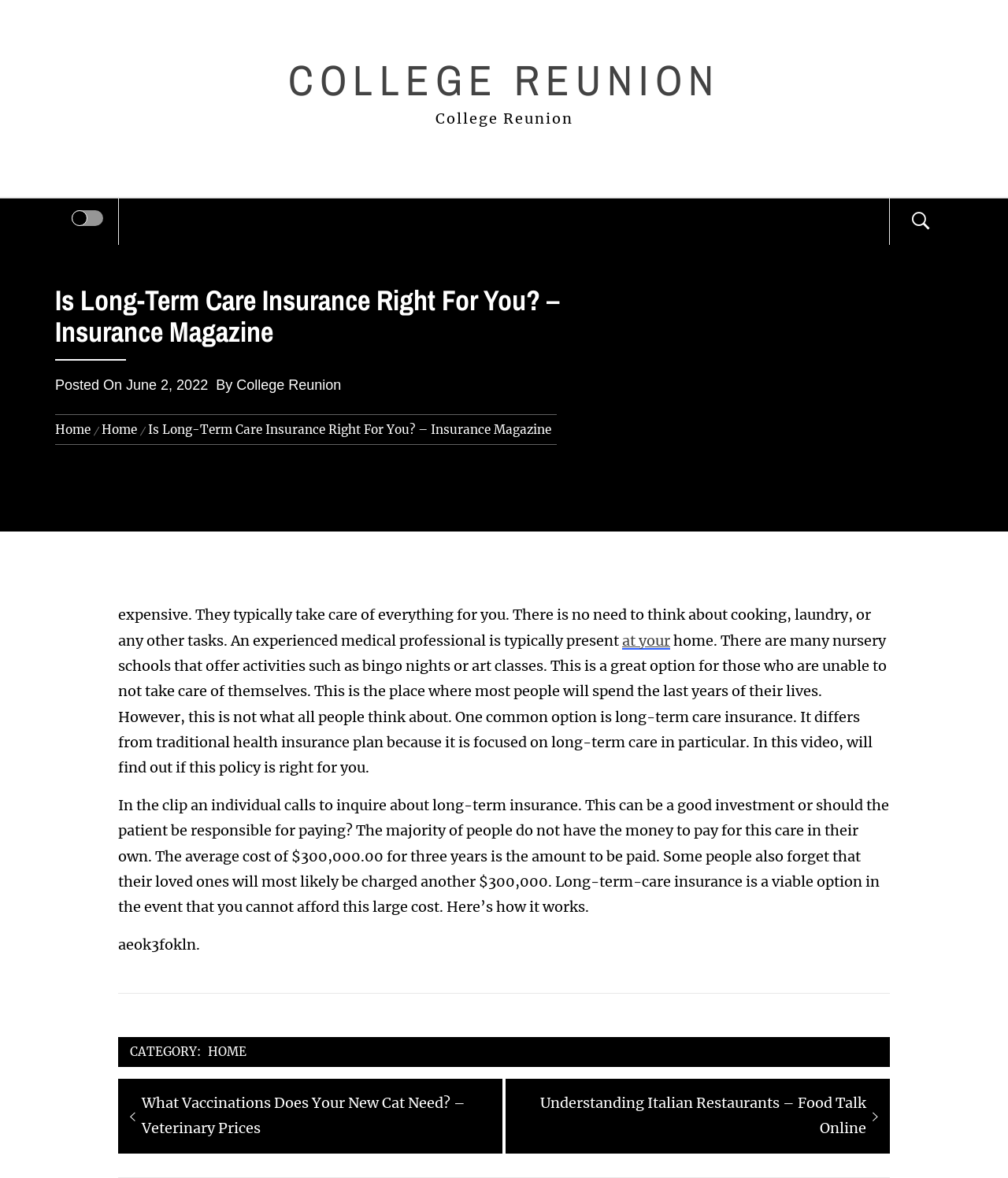Please find and generate the text of the main heading on the webpage.

Is Long-Term Care Insurance Right For You? – Insurance Magazine